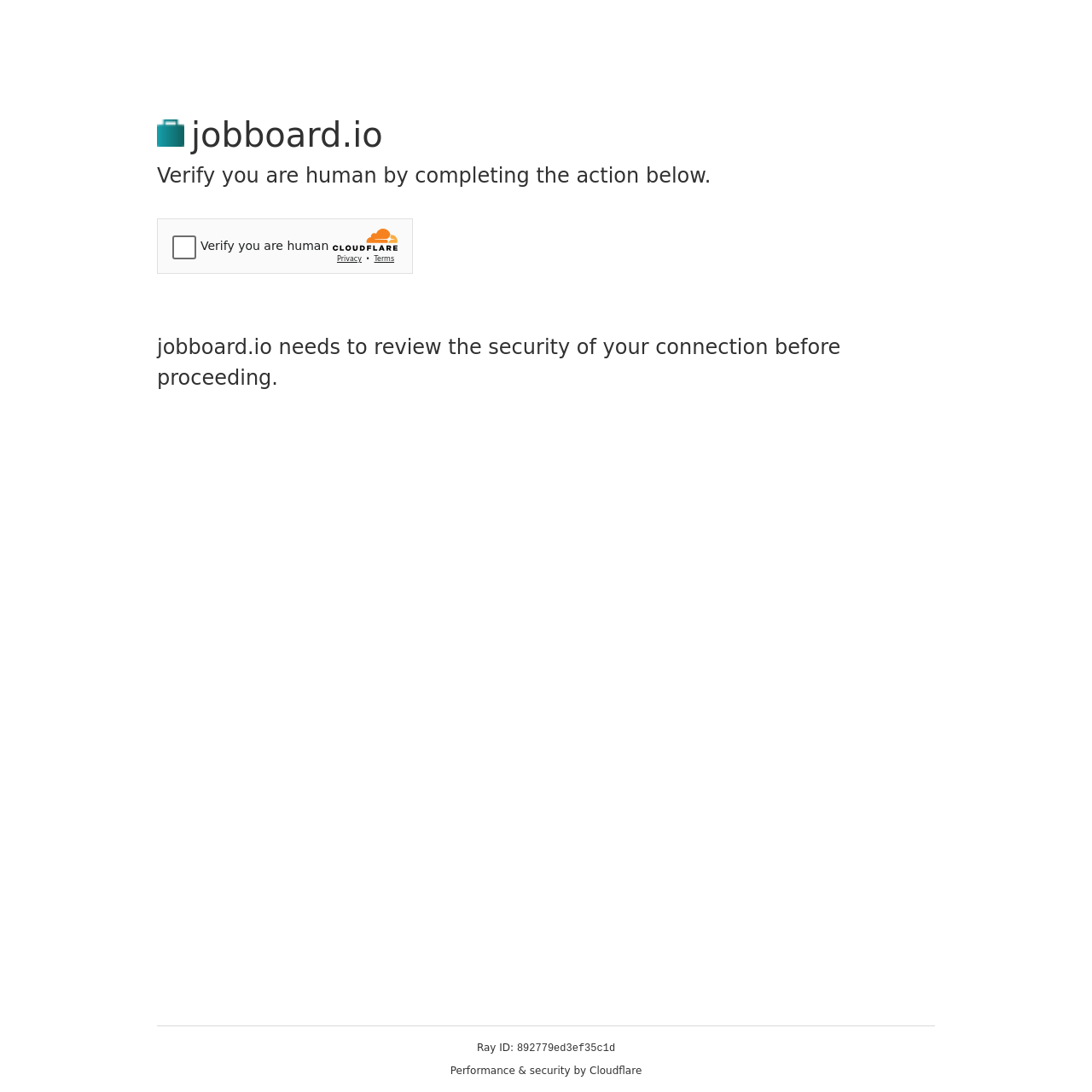Refer to the image and provide a thorough answer to this question:
What is the website being secured?

The website being secured is 'jobboard.io', which is indicated by the icon and text 'Icon for jobboard.io' at the top of the webpage.